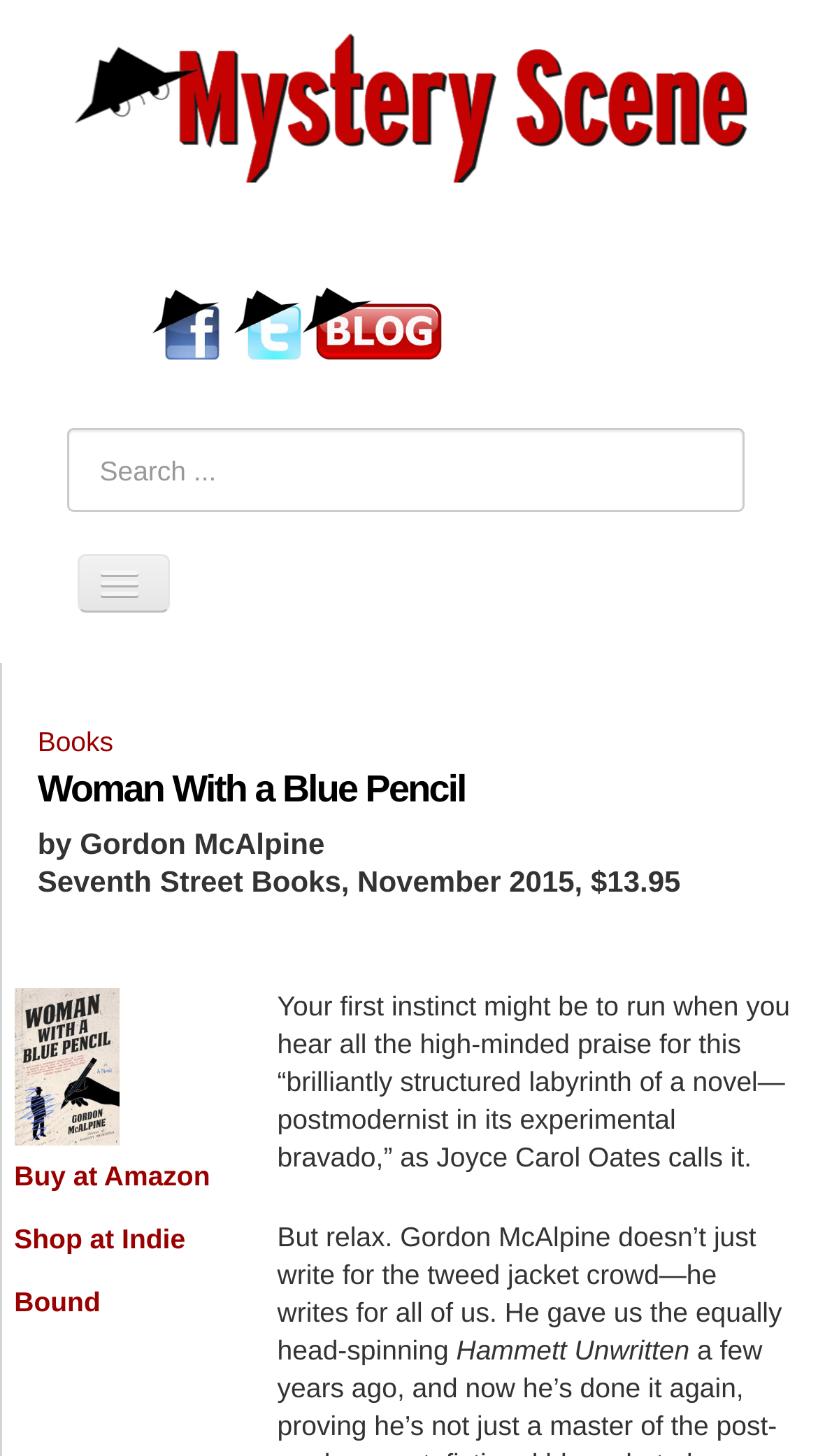Please identify the bounding box coordinates of the element I need to click to follow this instruction: "Buy at Amazon".

[0.017, 0.796, 0.257, 0.818]